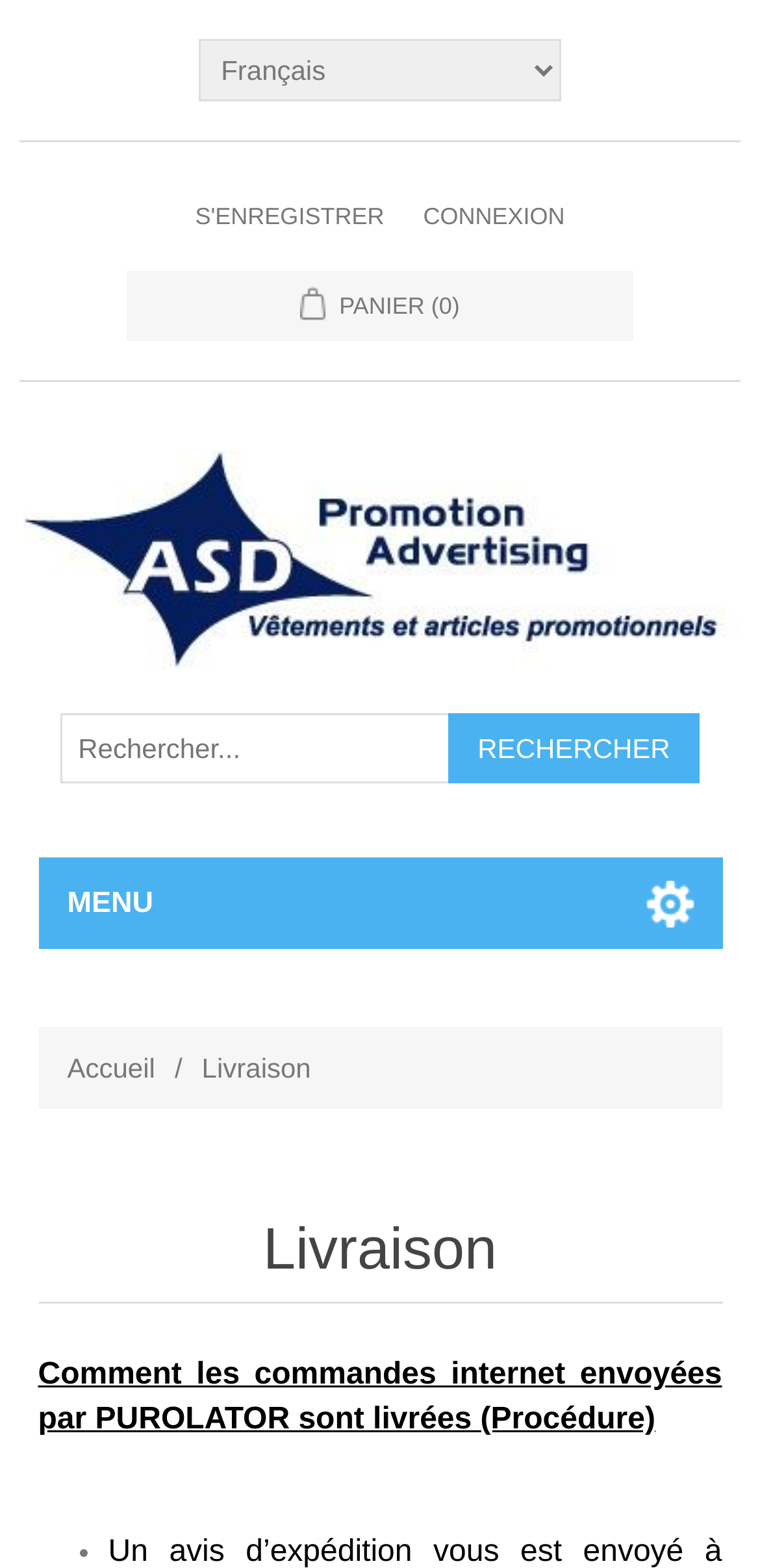Determine the bounding box coordinates of the region I should click to achieve the following instruction: "Log in". Ensure the bounding box coordinates are four float numbers between 0 and 1, i.e., [left, top, right, bottom].

[0.557, 0.116, 0.743, 0.16]